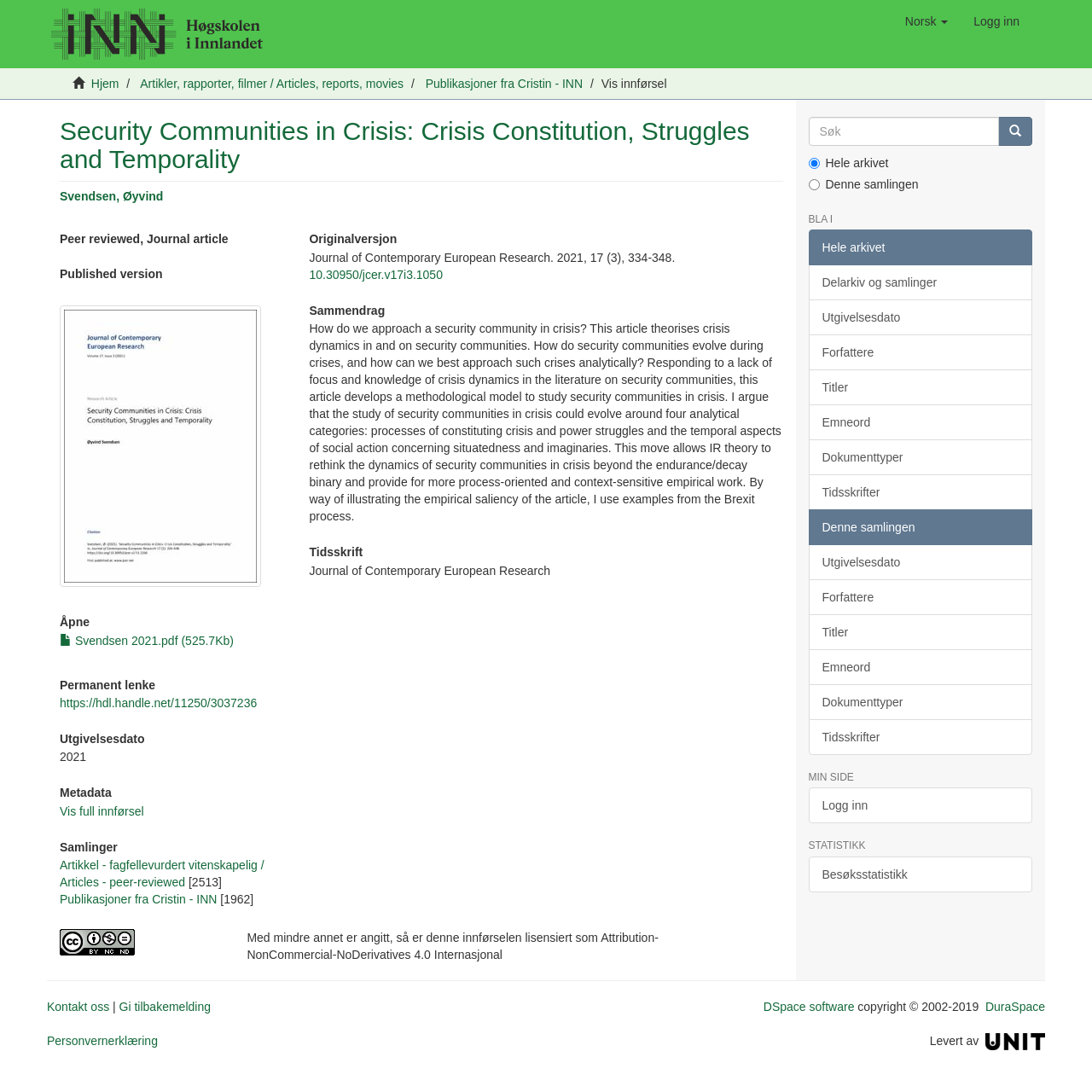Analyze the image and deliver a detailed answer to the question: What is the license of the article?

I found the link element with the text 'Attribution-NonCommercial-NoDerivatives 4.0 Internasjonal' which indicates that the license of the article is Attribution-NonCommercial-NoDerivatives 4.0 Internasjonal.